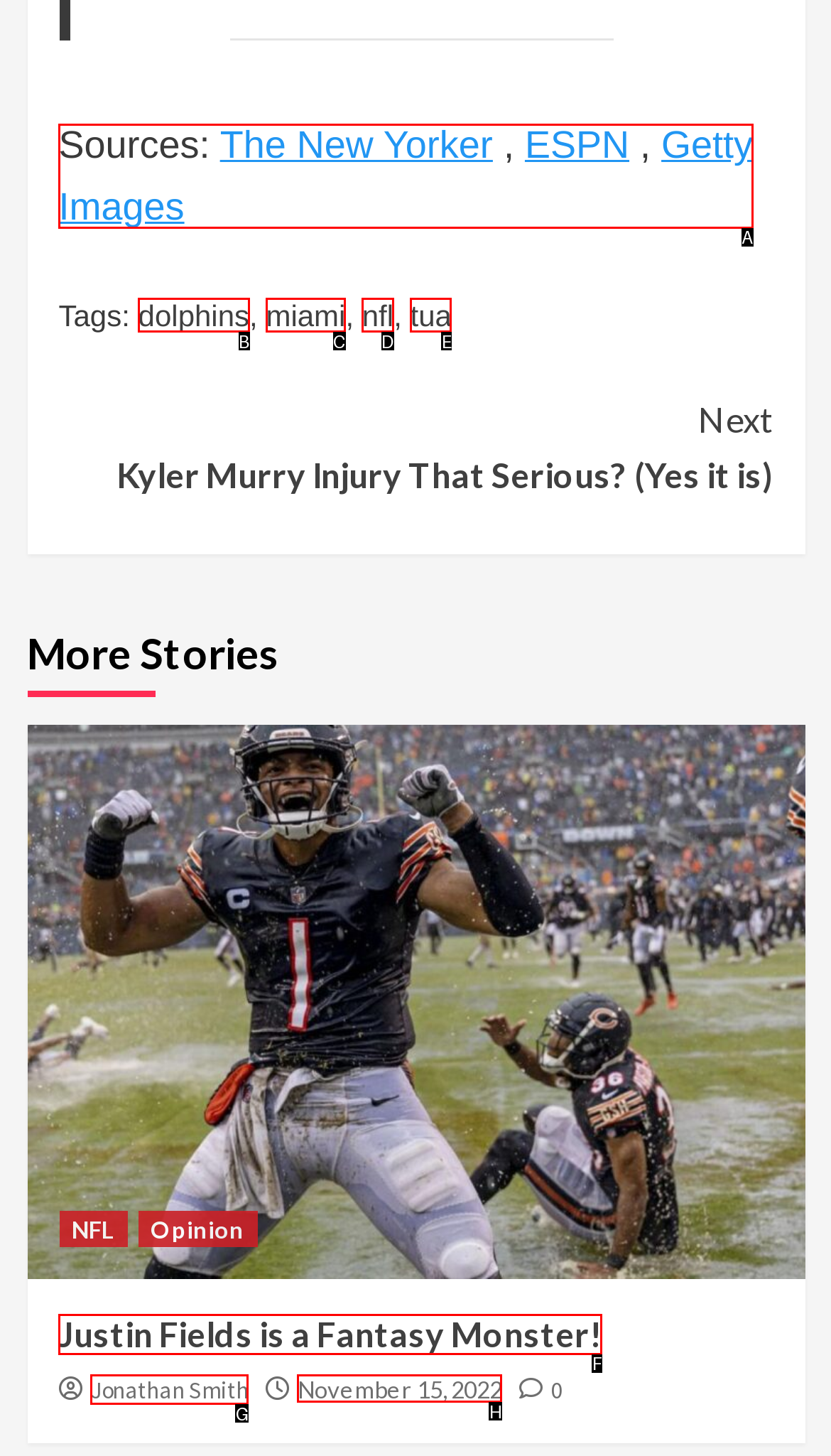Based on the given description: Jonathan Smith, identify the correct option and provide the corresponding letter from the given choices directly.

G